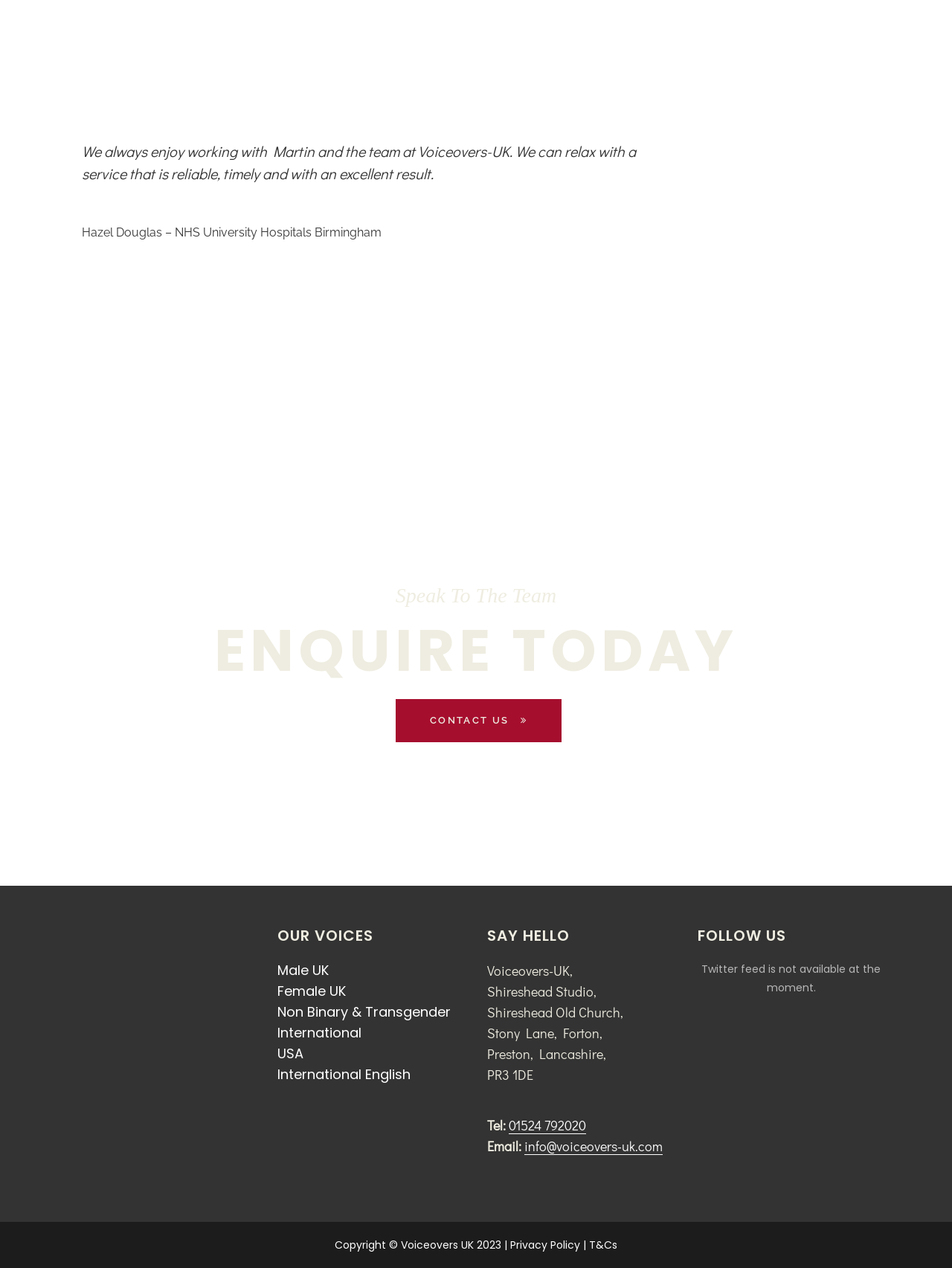Provide your answer in a single word or phrase: 
What is the name of the NHS University Hospitals Birmingham staff?

Hazel Douglas